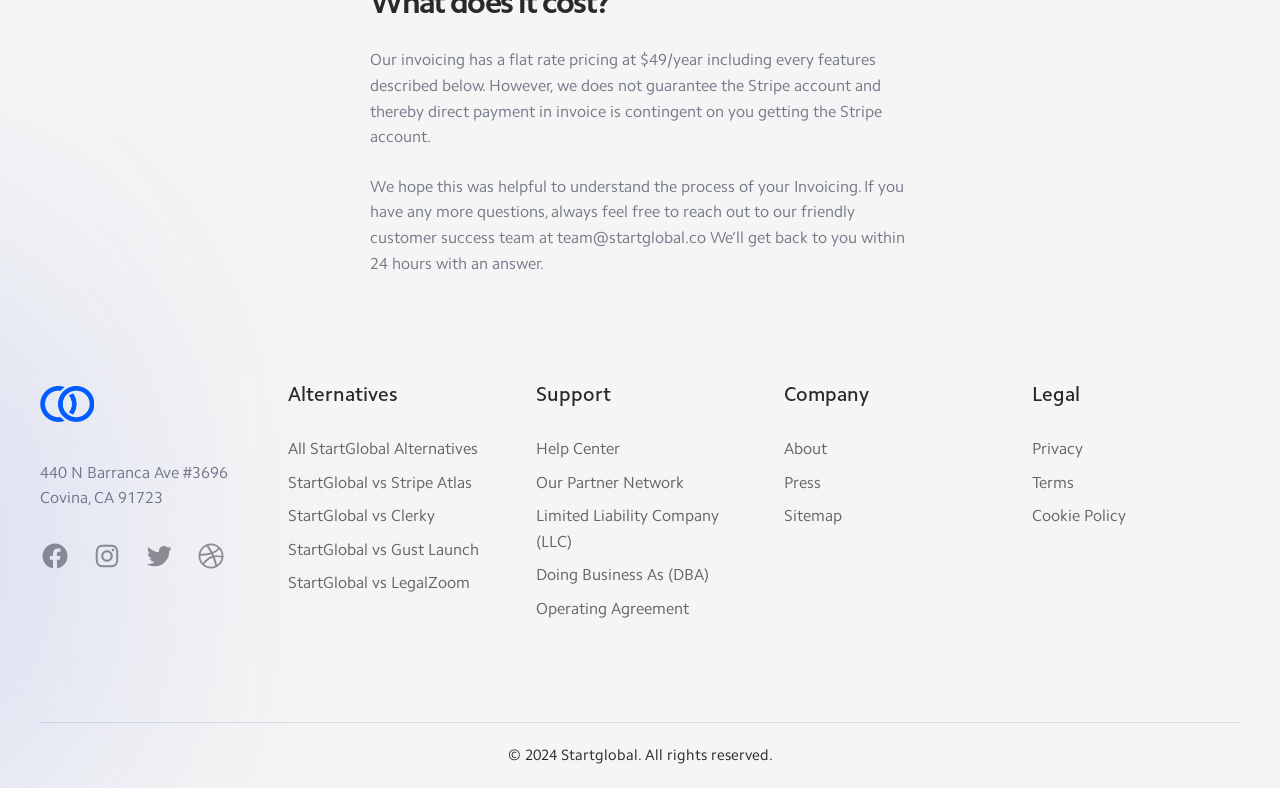Find the bounding box of the UI element described as follows: "Twitter".

[0.112, 0.687, 0.136, 0.725]